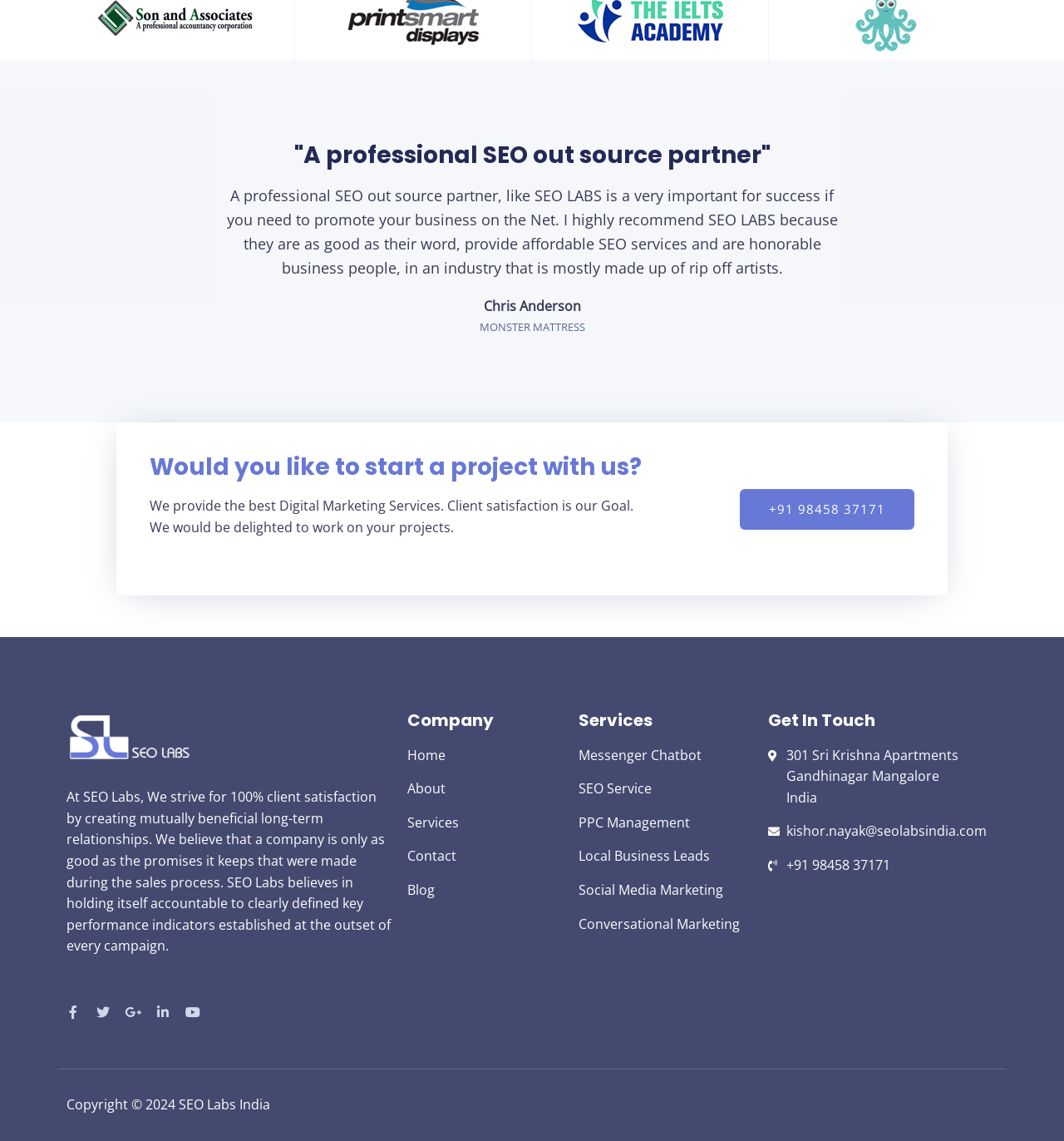Give a one-word or one-phrase response to the question:
What is the phone number of the company?

+91 98458 37171